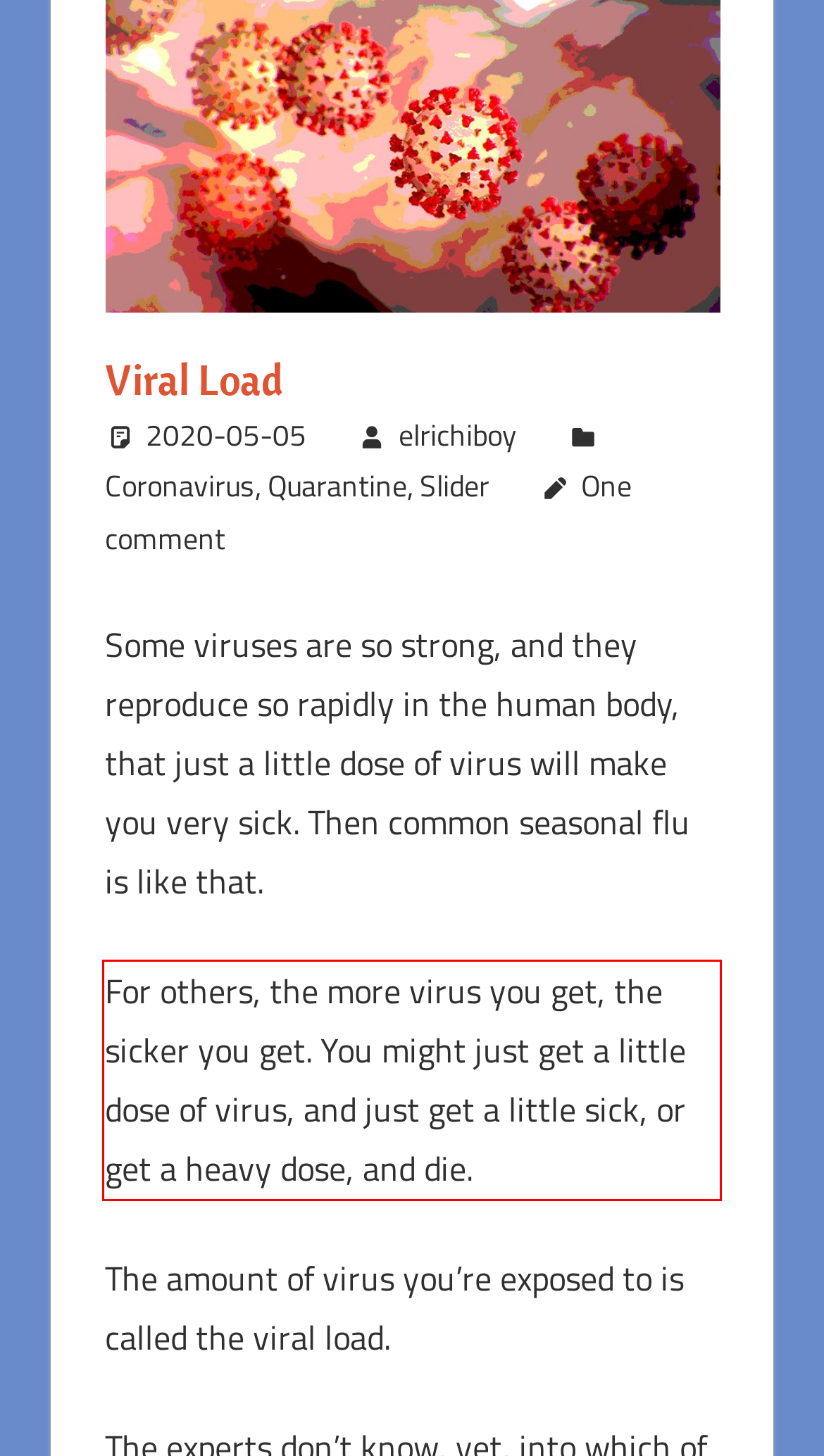You are provided with a screenshot of a webpage featuring a red rectangle bounding box. Extract the text content within this red bounding box using OCR.

For others, the more virus you get, the sicker you get. You might just get a little dose of virus, and just get a little sick, or get a heavy dose, and die.